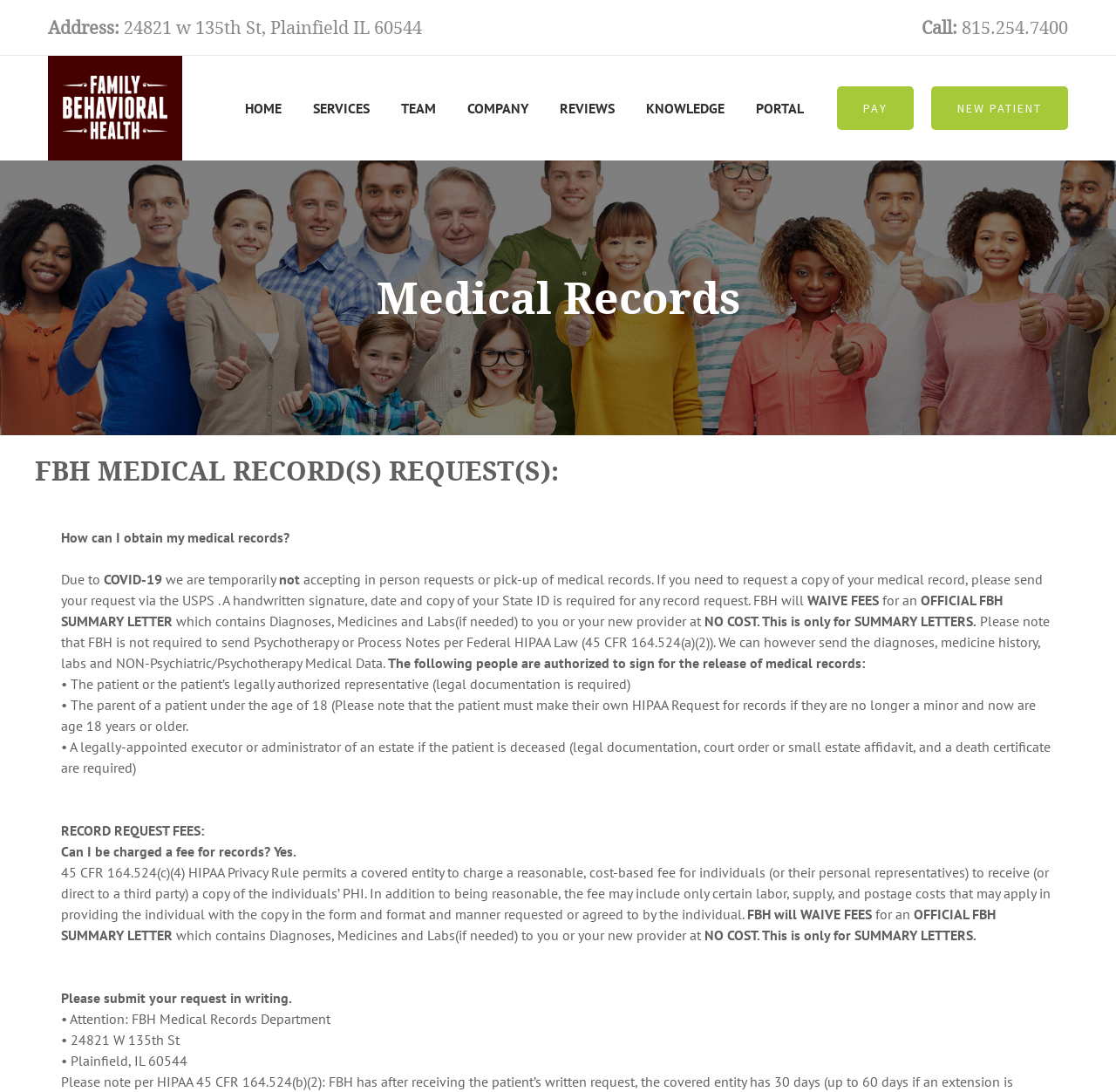Provide a comprehensive description of the webpage.

The webpage is about Medical Records, with a prominent heading at the top. Below the heading, there is a logo on the left side, accompanied by a row of navigation links, including "HOME", "SERVICES", "TEAM", "COMPANY", "REVIEWS", "KNOWLEDGE", and "PORTAL". On the right side of the navigation links, there are two more links, "PAY" and "NEW PATIENT".

Below the navigation links, there is a section with the title "FBH MEDICAL RECORD(S) REQUEST(S):". This section provides information on how to obtain medical records, including a notice about temporary changes due to COVID-19. The notice explains that in-person requests or pick-up of medical records are not currently accepted and that requests must be sent via USPS with a handwritten signature, date, and a copy of the State ID.

The webpage also provides information on waiving fees for an official FBH summary letter, which contains diagnoses, medicines, and labs (if needed). This letter can be sent to the patient or their new provider at no cost. However, the webpage notes that FBH is not required to send psychotherapy or process notes per Federal HIPAA Law.

The webpage also lists the authorized individuals who can sign for the release of medical records, including the patient, their legally authorized representative, the parent of a patient under 18, and a legally-appointed executor or administrator of an estate if the patient is deceased.

Further down, there is a section on record request fees, explaining that a reasonable, cost-based fee may be charged for individuals to receive a copy of their PHI. However, FBH will waive fees for an official FBH summary letter.

Finally, the webpage provides instructions on how to submit a request in writing, including the address to send the request to.